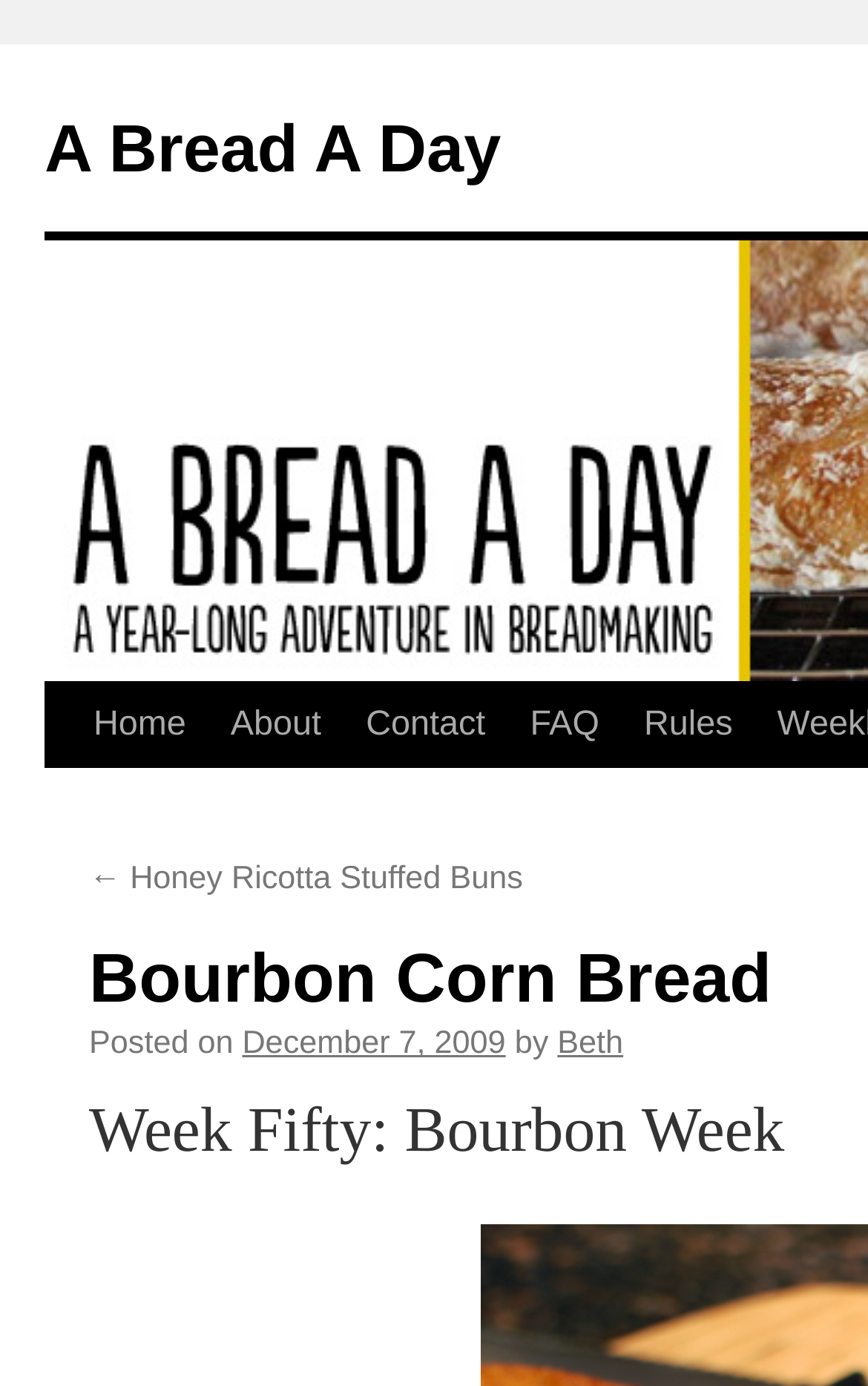Identify the bounding box coordinates of the element that should be clicked to fulfill this task: "visit about page". The coordinates should be provided as four float numbers between 0 and 1, i.e., [left, top, right, bottom].

[0.24, 0.493, 0.396, 0.554]